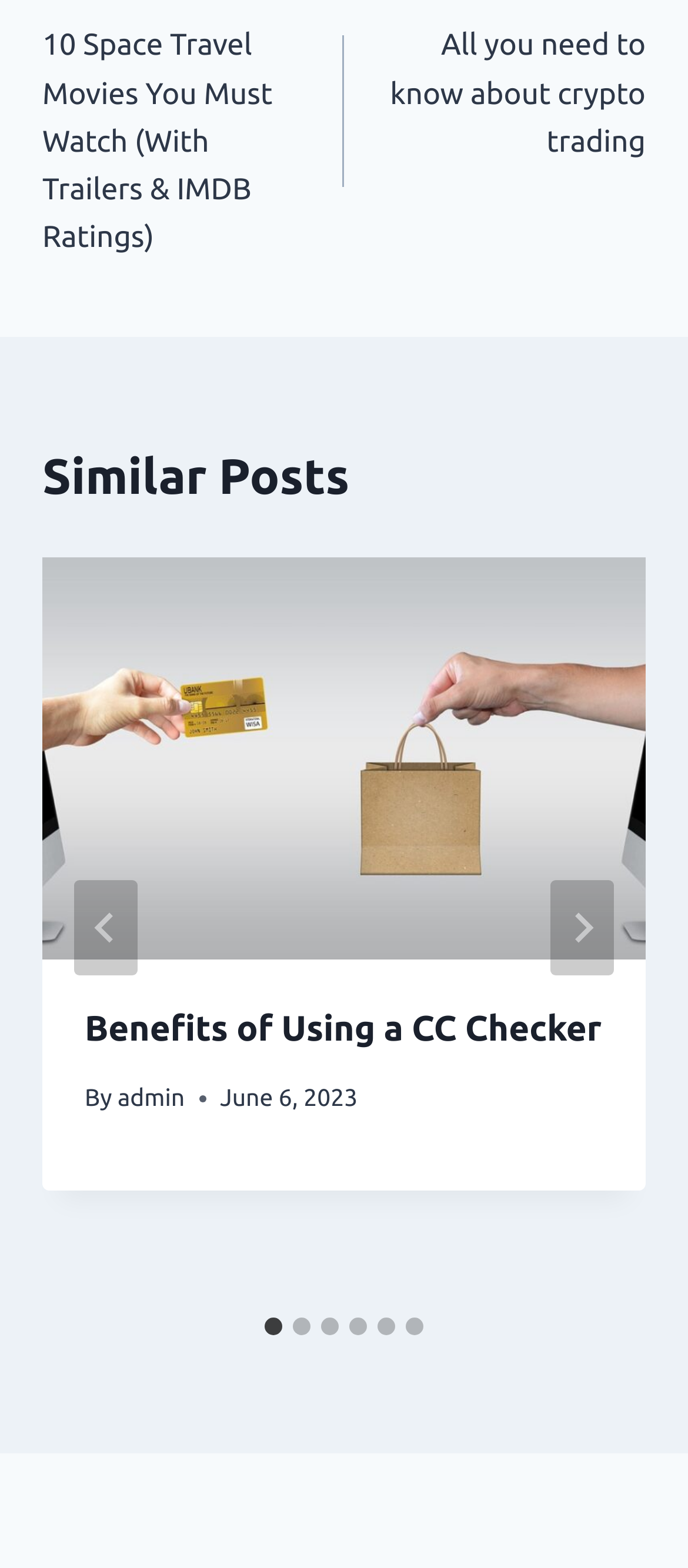Can you give a comprehensive explanation to the question given the content of the image?
What is the purpose of the 'Go to last slide' button?

I inferred the purpose of the 'Go to last slide' button by looking at its text and its position near the navigation buttons for the slides. It likely allows the user to quickly navigate to the last slide.